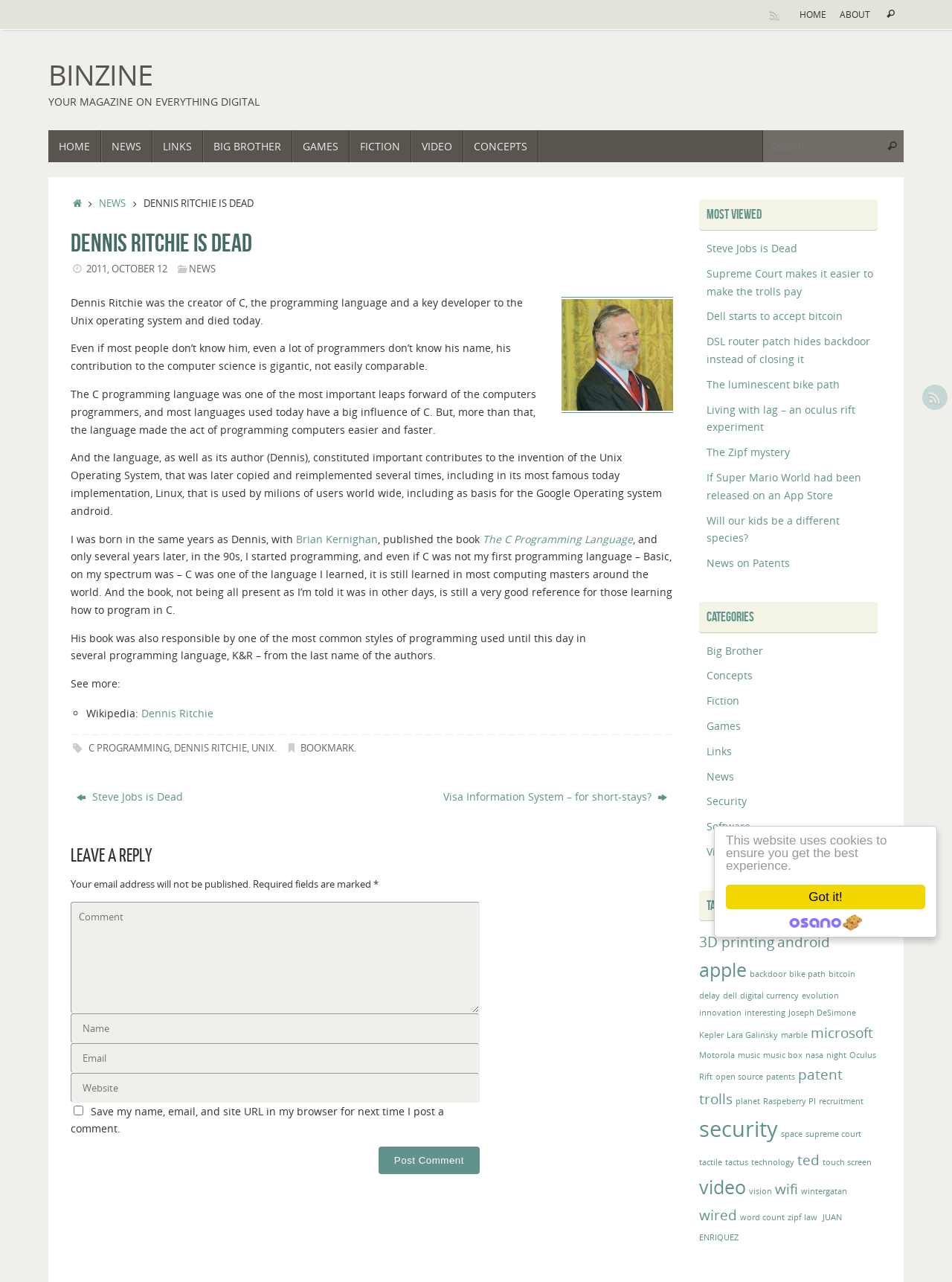Please predict the bounding box coordinates of the element's region where a click is necessary to complete the following instruction: "Post a comment". The coordinates should be represented by four float numbers between 0 and 1, i.e., [left, top, right, bottom].

[0.398, 0.895, 0.504, 0.916]